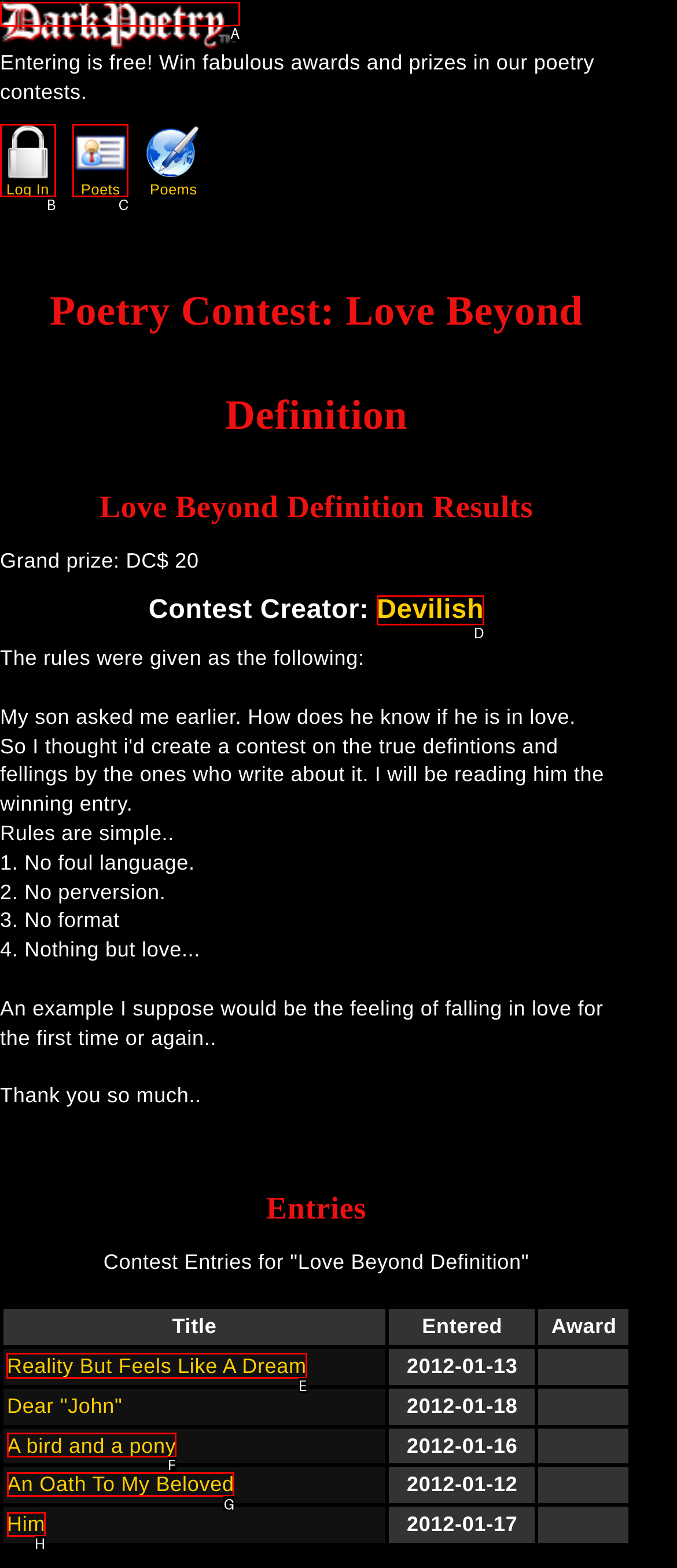Determine which UI element you should click to perform the task: View the poem 'Reality But Feels Like A Dream'
Provide the letter of the correct option from the given choices directly.

E